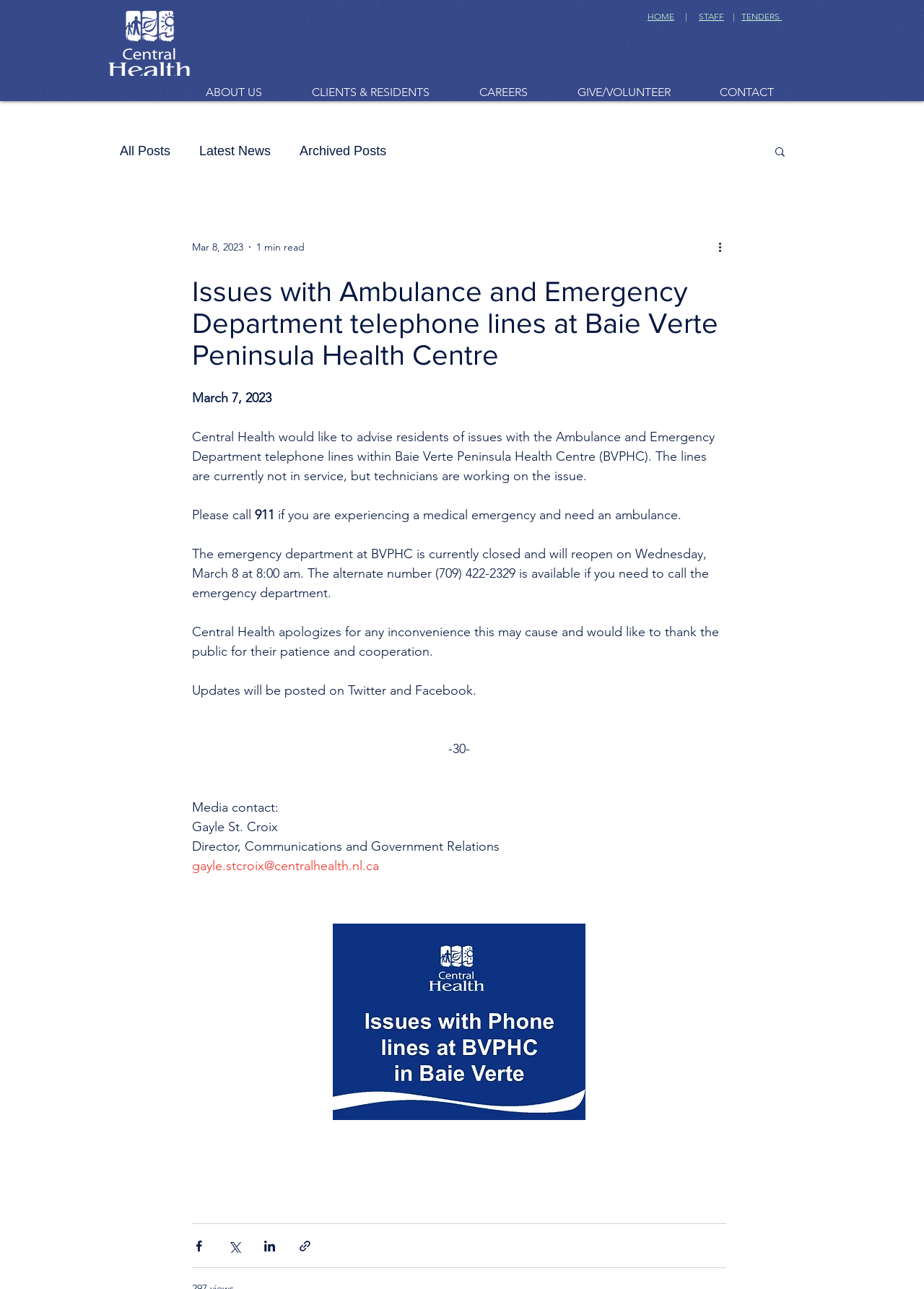Can you pinpoint the bounding box coordinates for the clickable element required for this instruction: "Read the latest news"? The coordinates should be four float numbers between 0 and 1, i.e., [left, top, right, bottom].

[0.216, 0.111, 0.293, 0.123]